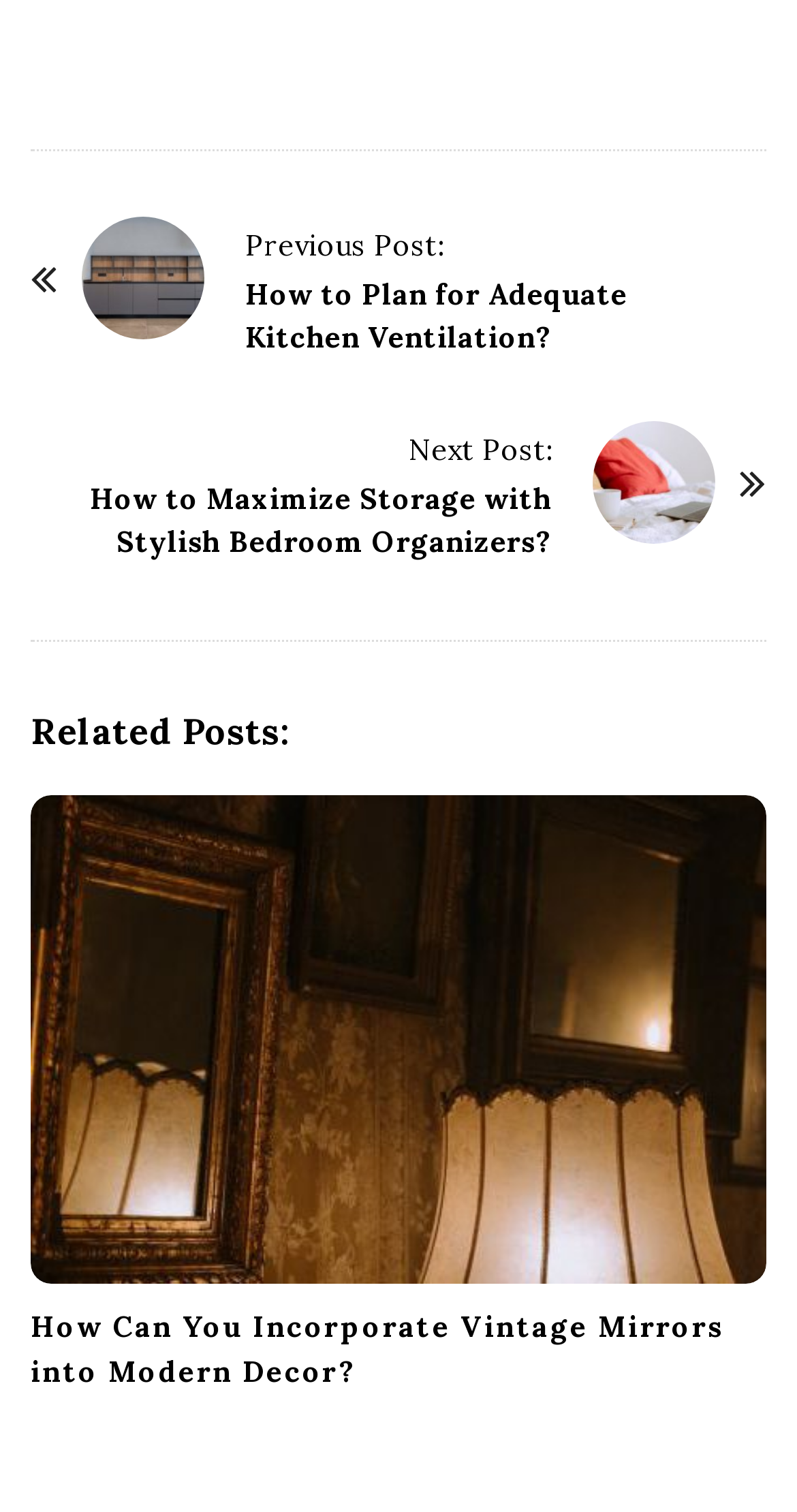Give the bounding box coordinates for the element described as: "Previous Post:".

[0.308, 0.149, 0.556, 0.174]